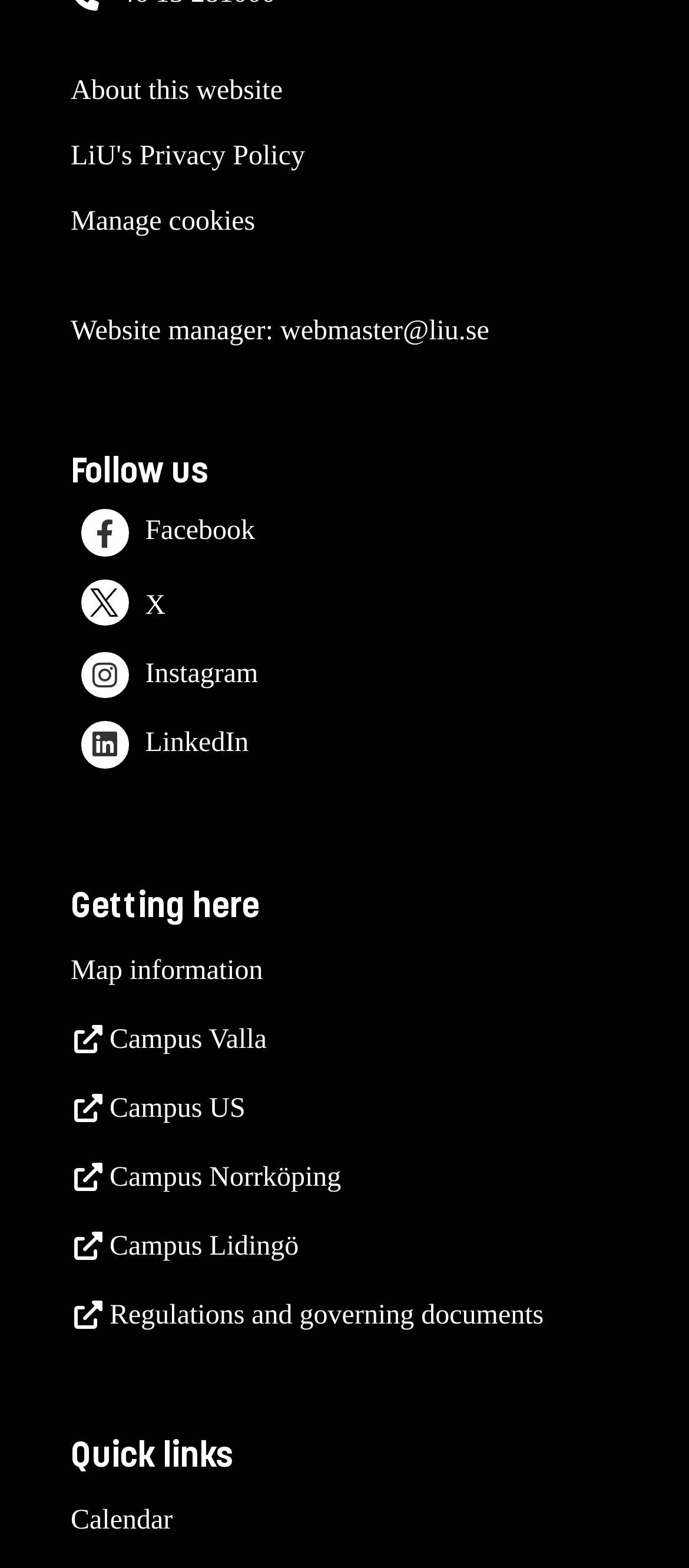Show the bounding box coordinates of the region that should be clicked to follow the instruction: "View About this website."

[0.103, 0.048, 0.41, 0.068]